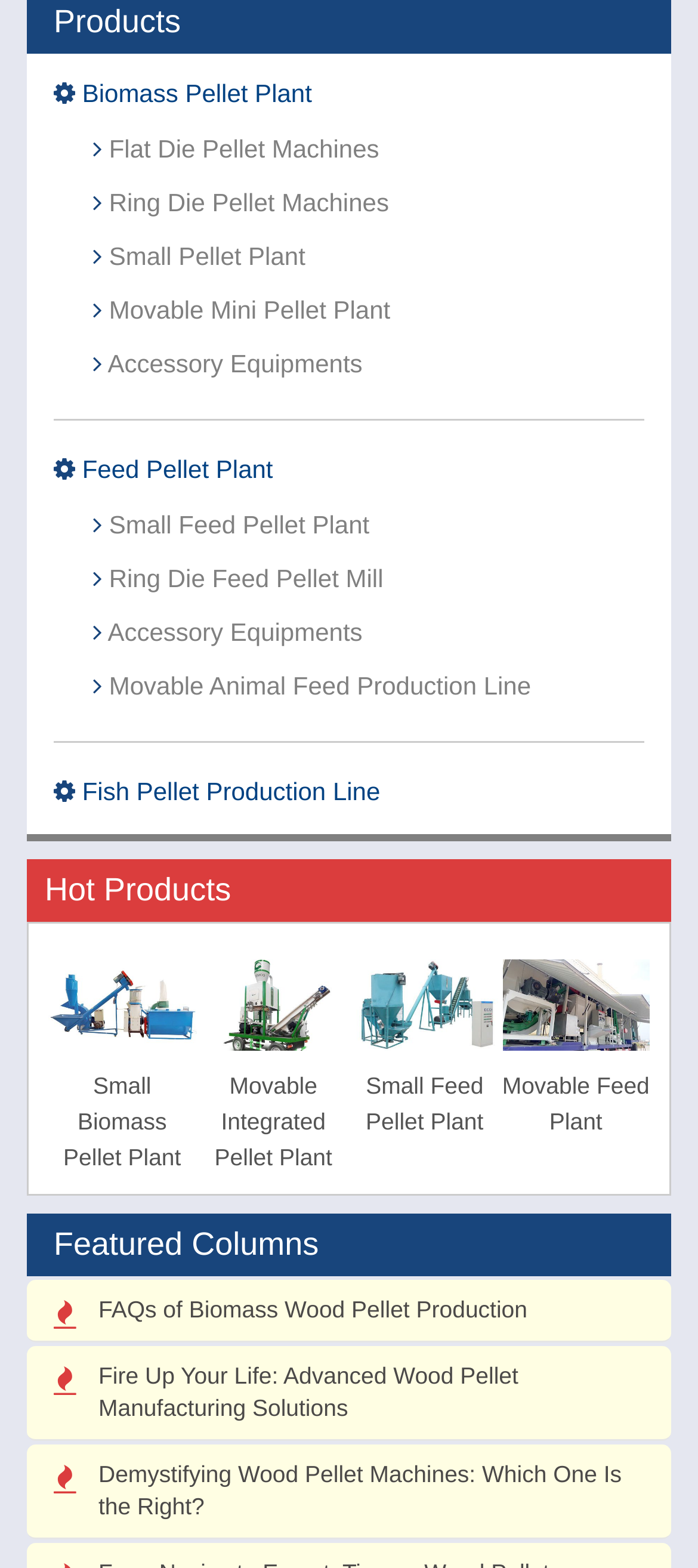Identify the bounding box of the HTML element described here: "Small Pellet Plant". Provide the coordinates as four float numbers between 0 and 1: [left, top, right, bottom].

[0.156, 0.154, 0.437, 0.172]